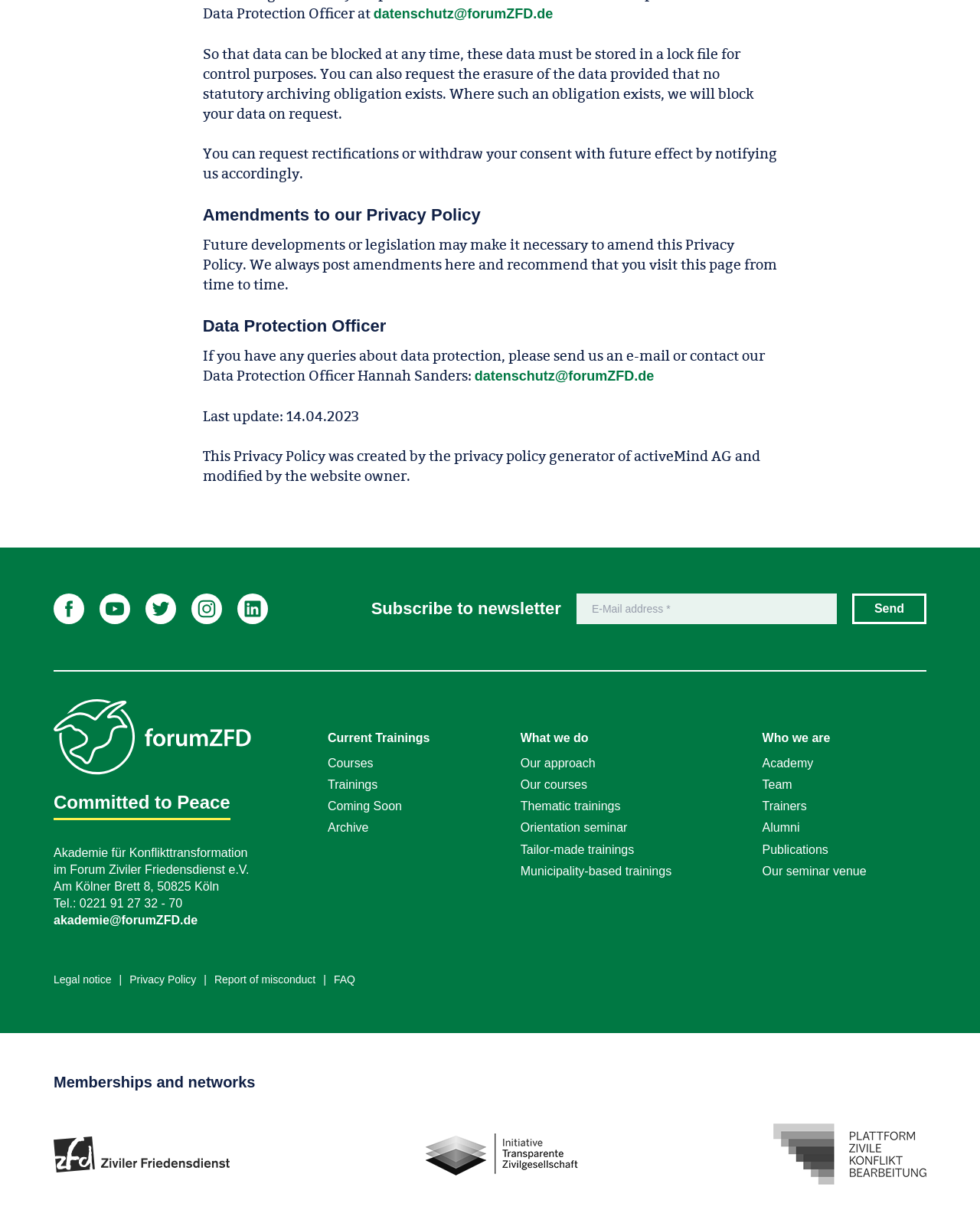Can you find the bounding box coordinates of the area I should click to execute the following instruction: "View cart"?

None